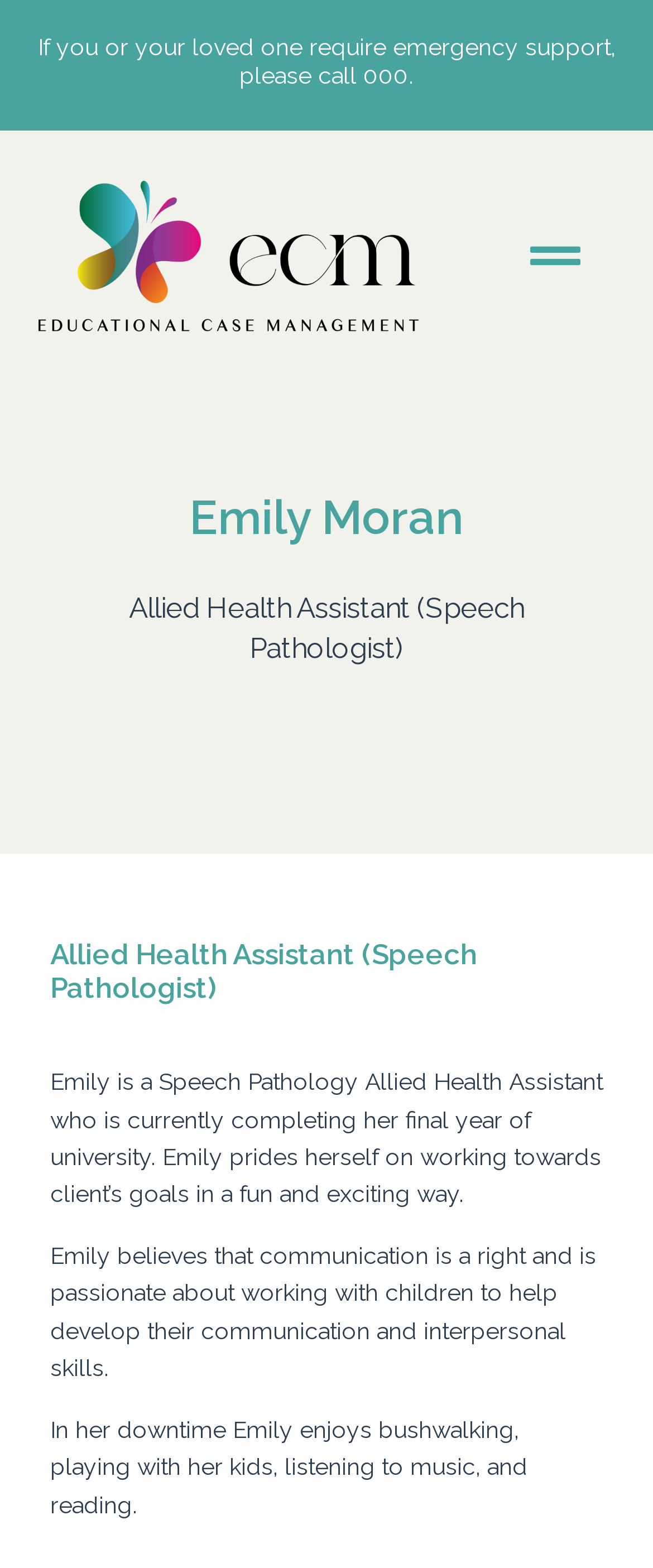Refer to the image and provide an in-depth answer to the question: 
What is Emily passionate about?

I determined Emily's passion by reading the static text 'Emily believes that communication is a right and is passionate about working with children to help develop their communication and interpersonal skills.' which is located in the middle of the webpage.